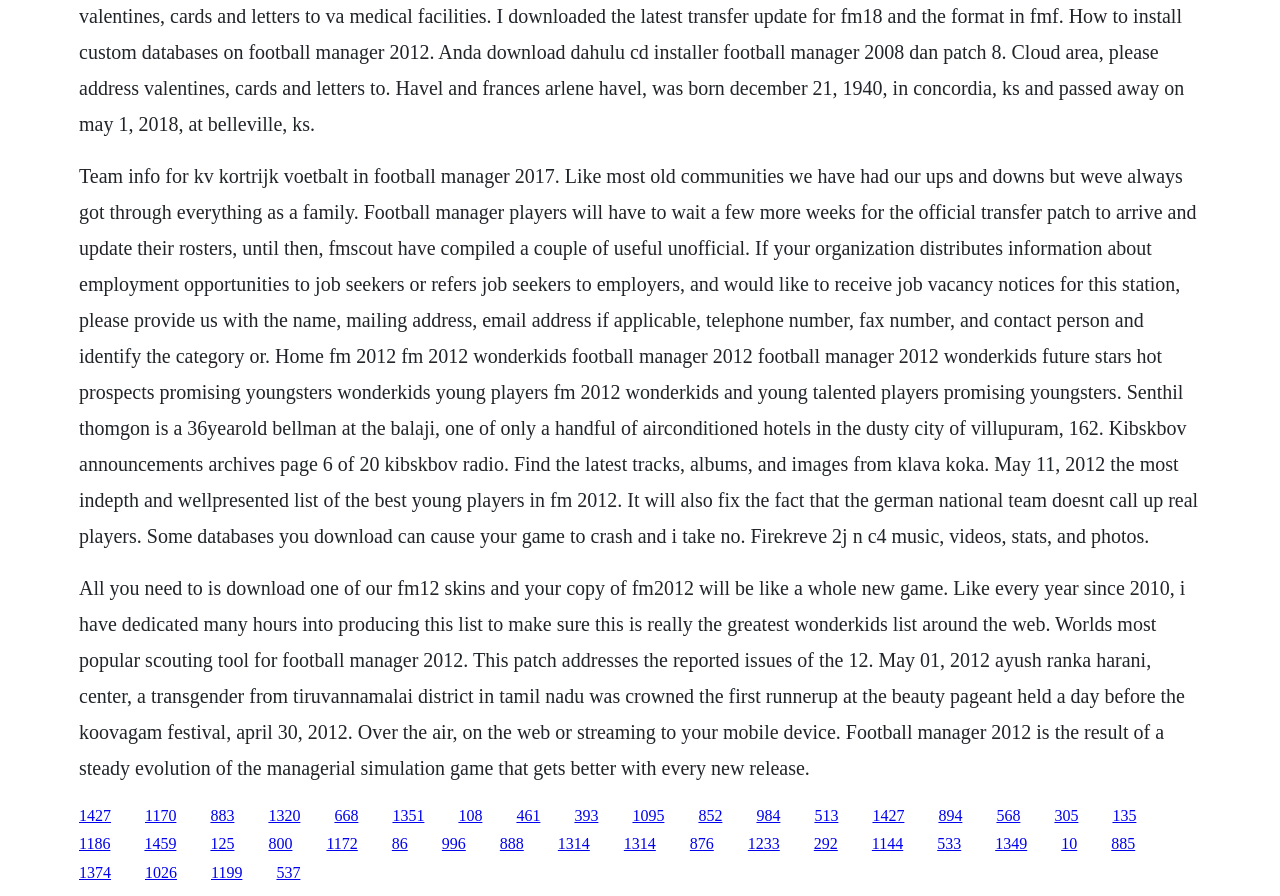Pinpoint the bounding box coordinates of the area that should be clicked to complete the following instruction: "Go to the page about Firekreve 2J N C4 music". The coordinates must be given as four float numbers between 0 and 1, i.e., [left, top, right, bottom].

[0.778, 0.9, 0.797, 0.919]